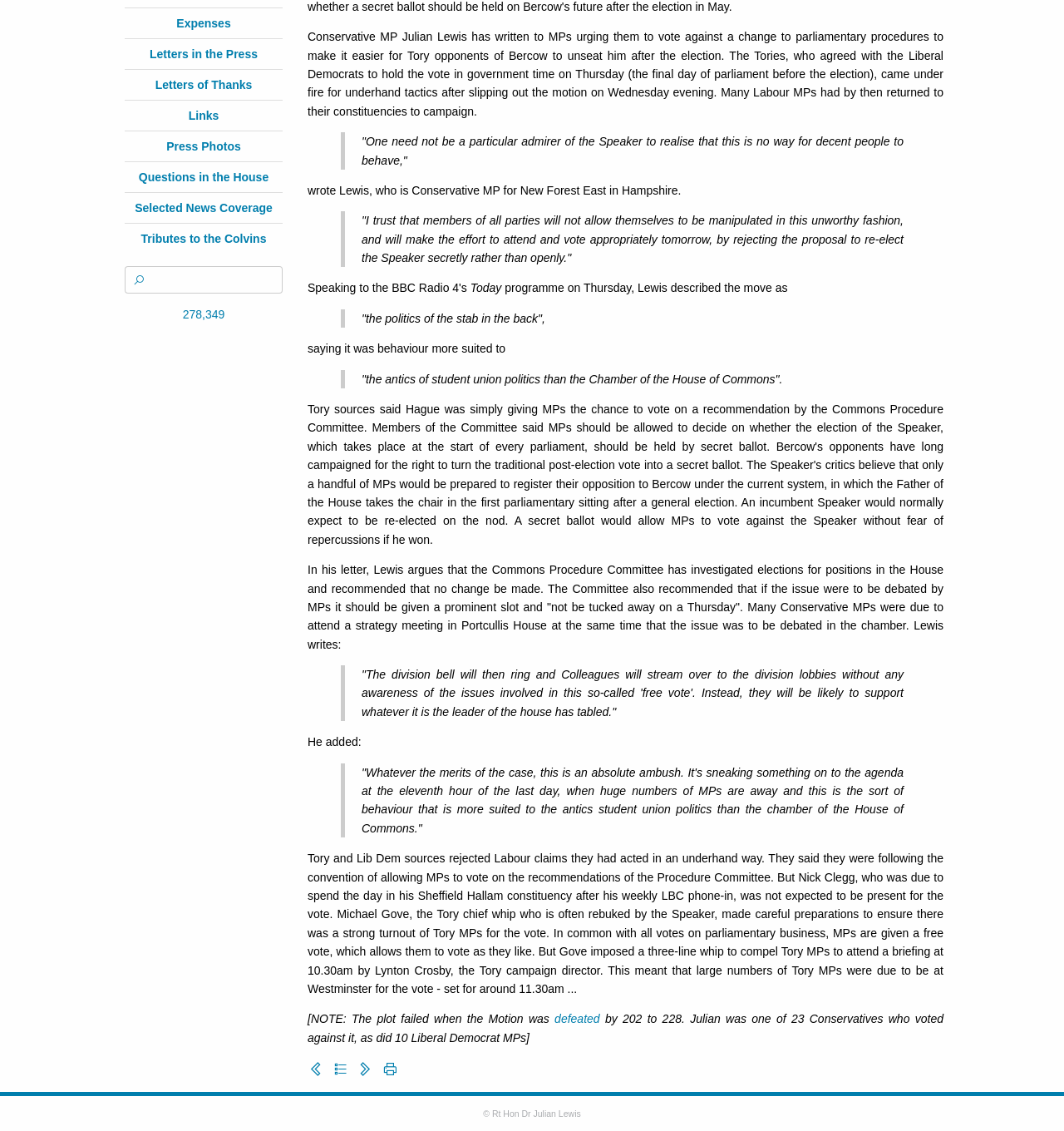Determine the bounding box for the described UI element: "Links".

[0.177, 0.096, 0.206, 0.108]